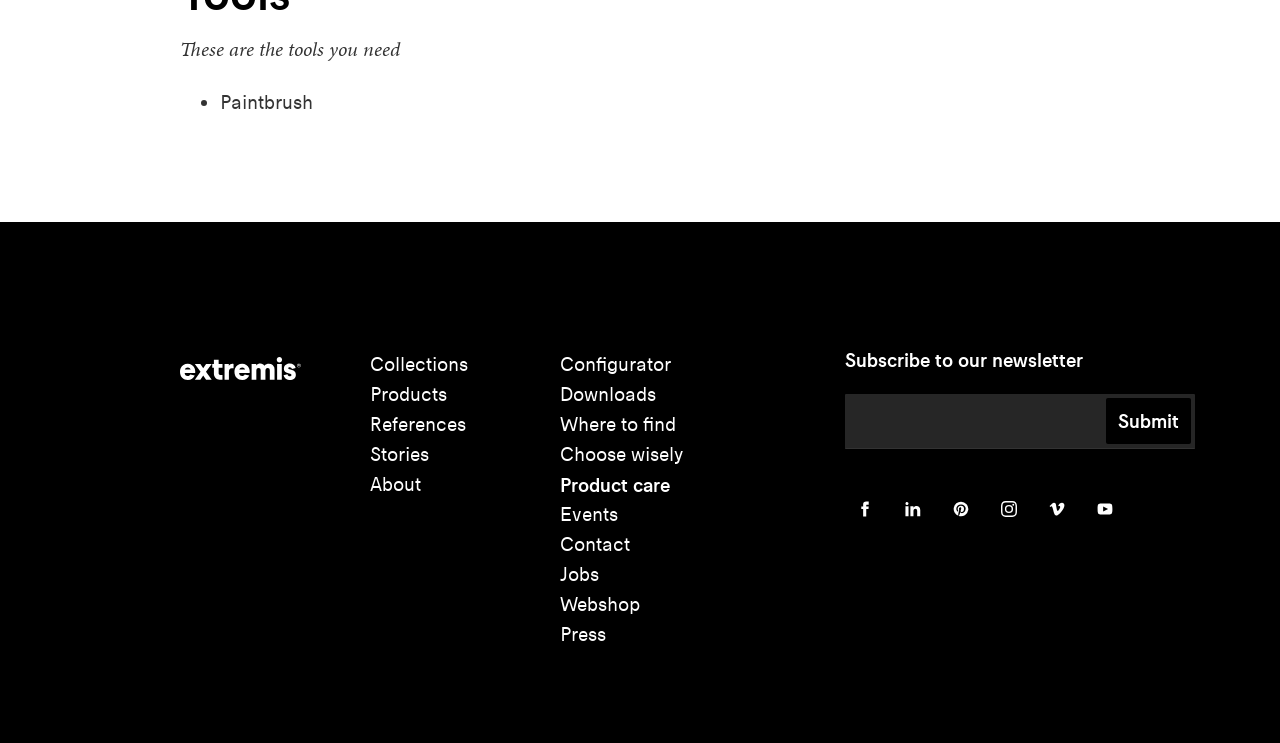What is the last link in the list?
Please elaborate on the answer to the question with detailed information.

The last link in the list is 'Press' which is the 18th link with the bounding box coordinates [0.438, 0.838, 0.473, 0.869].